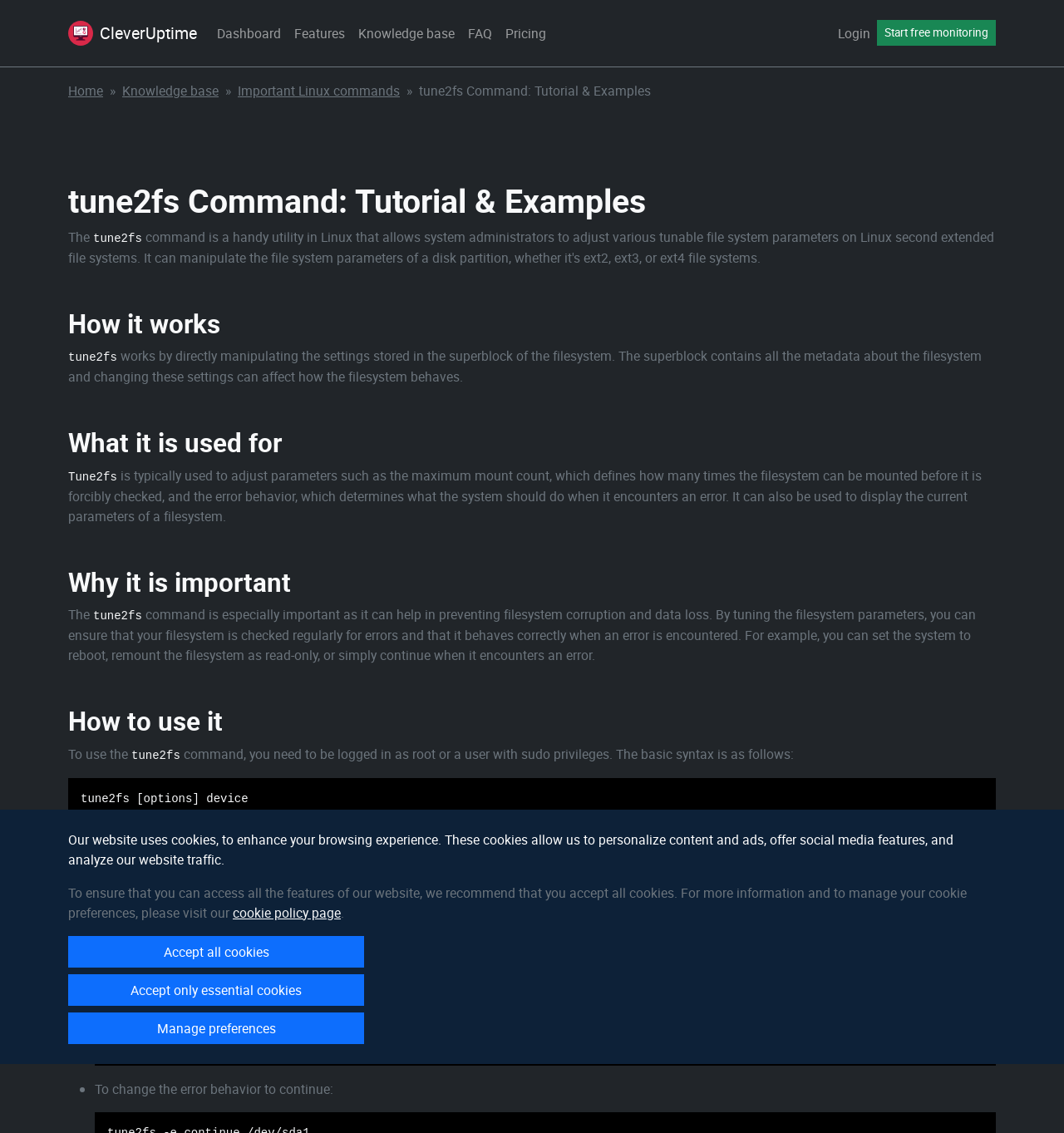Determine the bounding box coordinates for the area that needs to be clicked to fulfill this task: "Click the 'Features' link". The coordinates must be given as four float numbers between 0 and 1, i.e., [left, top, right, bottom].

[0.27, 0.015, 0.33, 0.044]